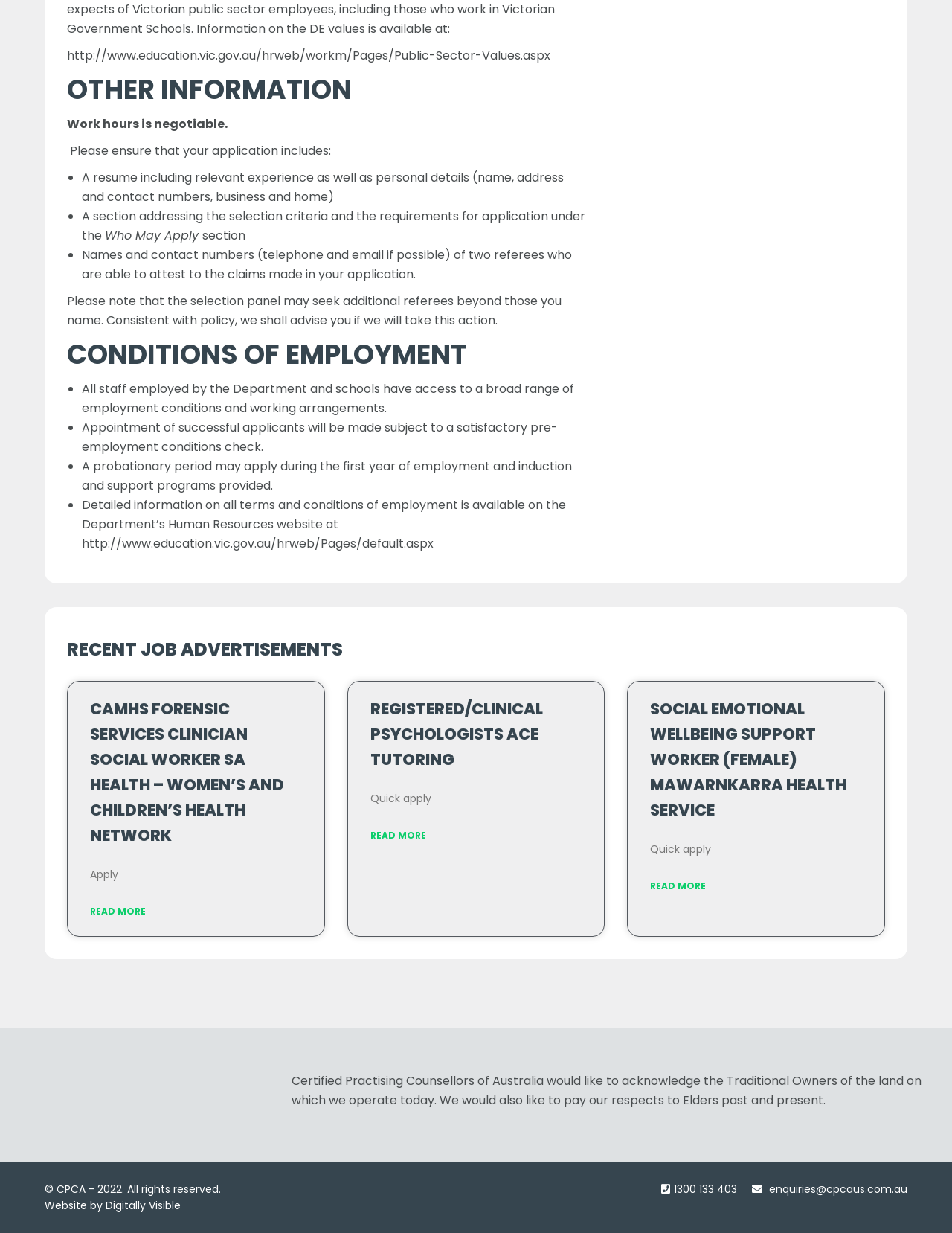Identify the bounding box of the UI component described as: "enquiries@cpcaus.com.au".

[0.808, 0.958, 0.953, 0.97]